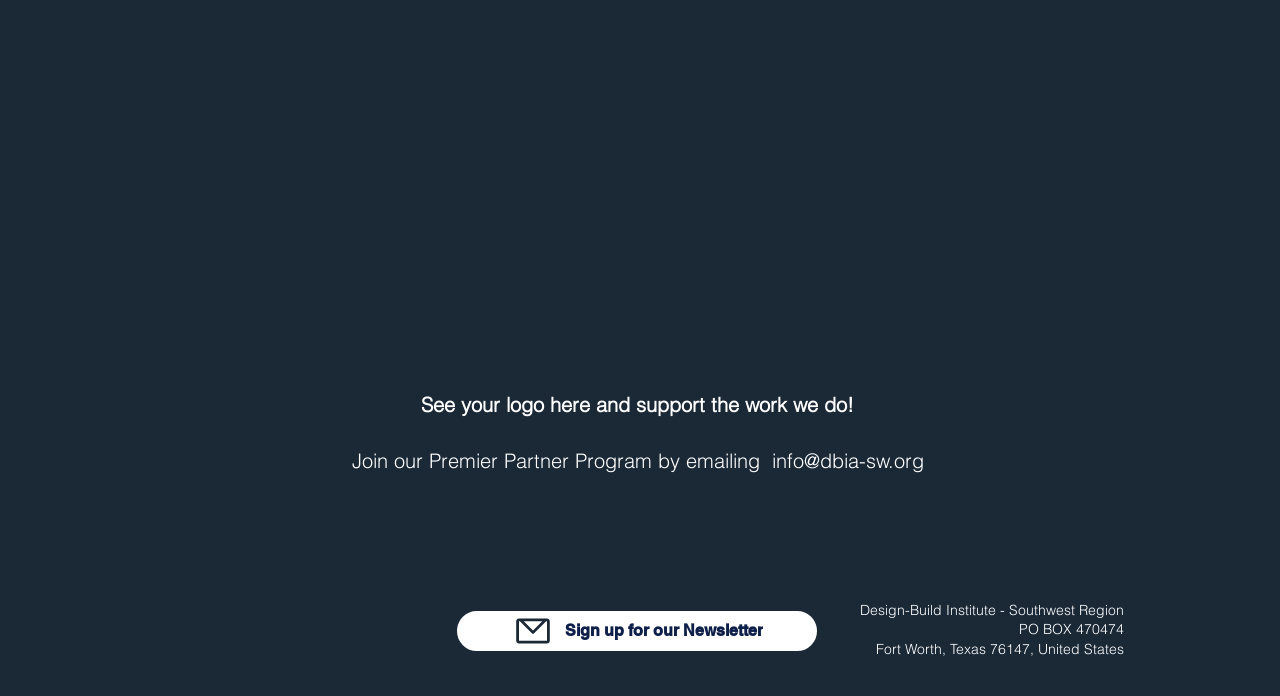Bounding box coordinates are specified in the format (top-left x, top-left y, bottom-right x, bottom-right y). All values are floating point numbers bounded between 0 and 1. Please provide the bounding box coordinate of the region this sentence describes: Guides

None